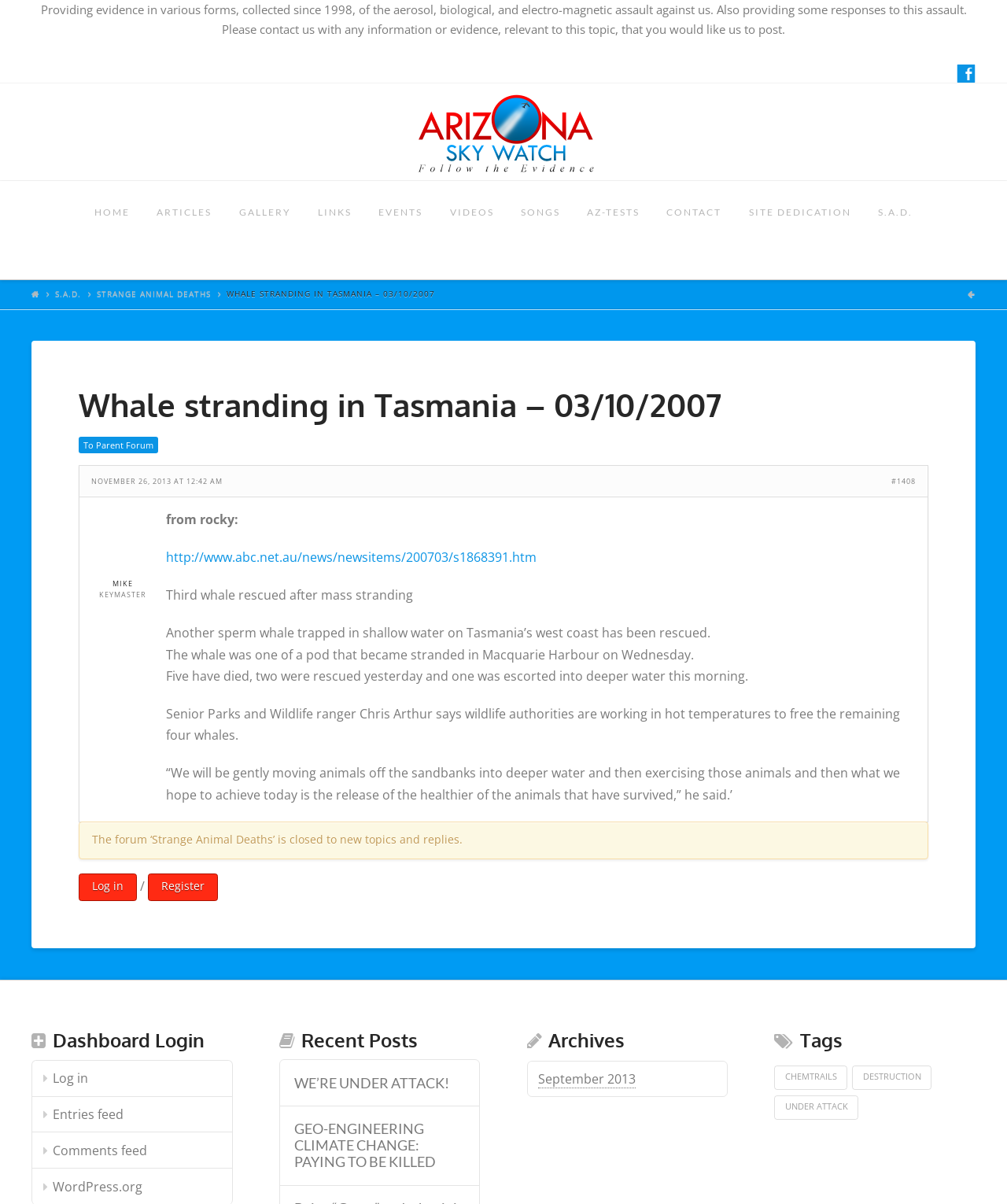Identify the bounding box coordinates of the section to be clicked to complete the task described by the following instruction: "Follow the 'Follow the Evidence' link". The coordinates should be four float numbers between 0 and 1, formatted as [left, top, right, bottom].

[0.402, 0.072, 0.598, 0.146]